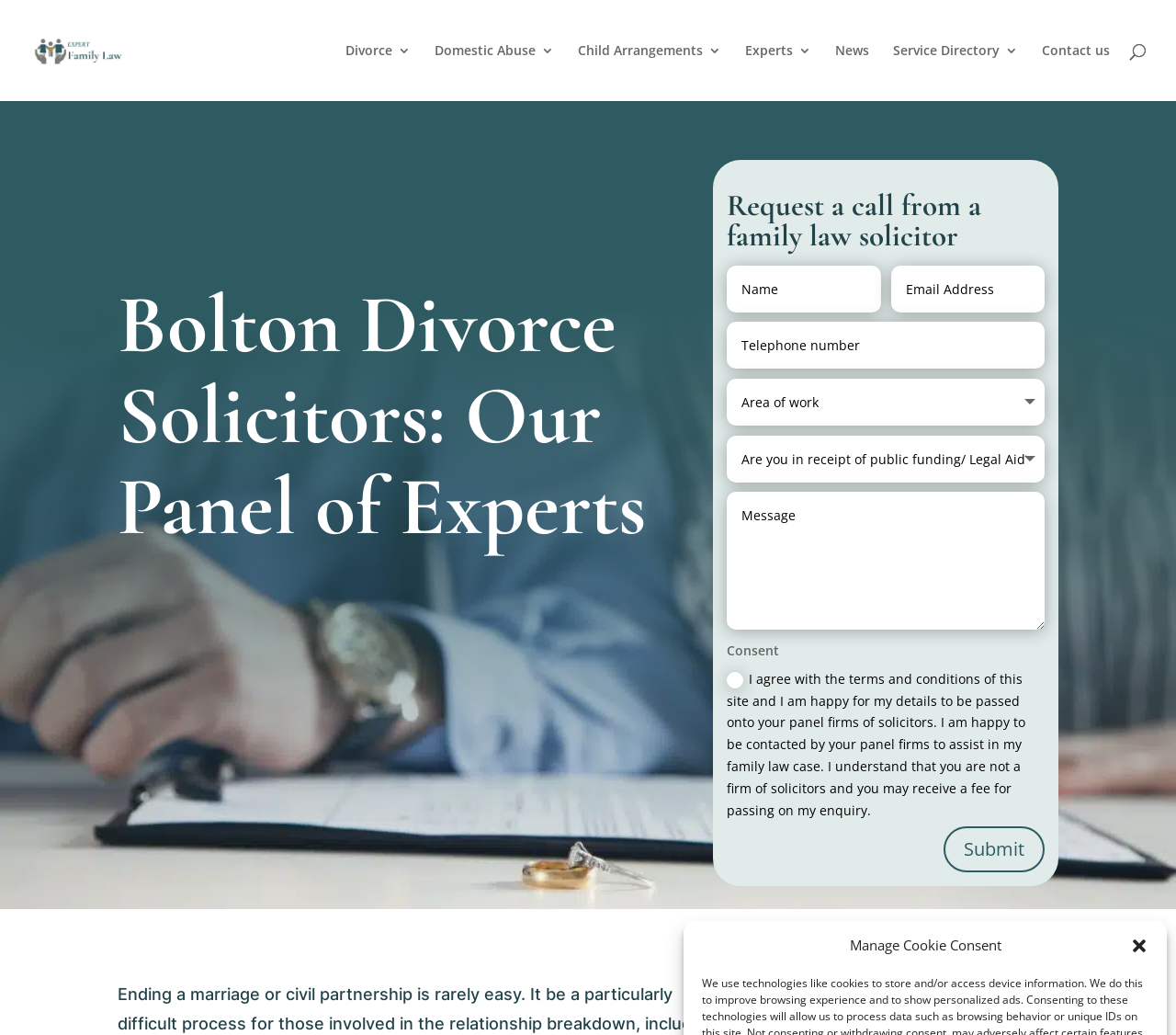Based on what you see in the screenshot, provide a thorough answer to this question: What type of law does the website specialize in?

The website specializes in family law because it has links to specific areas of family law such as divorce, domestic abuse, and child arrangements, and it also has a heading that says 'Bolton Divorce Solicitors: Our Panel of Experts'.